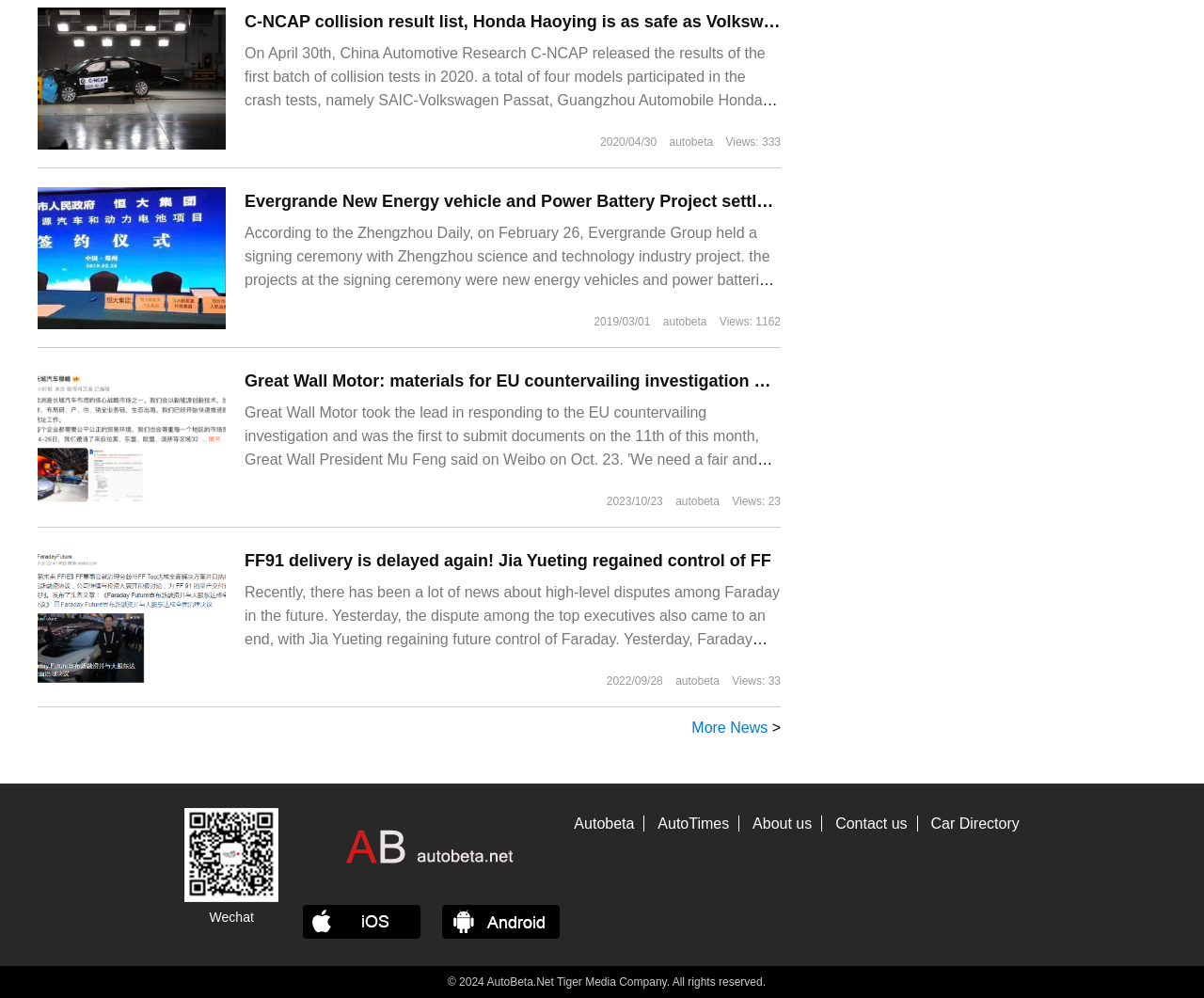Determine the bounding box coordinates for the clickable element to execute this instruction: "Click on the 'C-NCAP collision result list, Honda Haoying is as safe as Volkswagen Passat.' link". Provide the coordinates as four float numbers between 0 and 1, i.e., [left, top, right, bottom].

[0.203, 0.013, 0.72, 0.032]